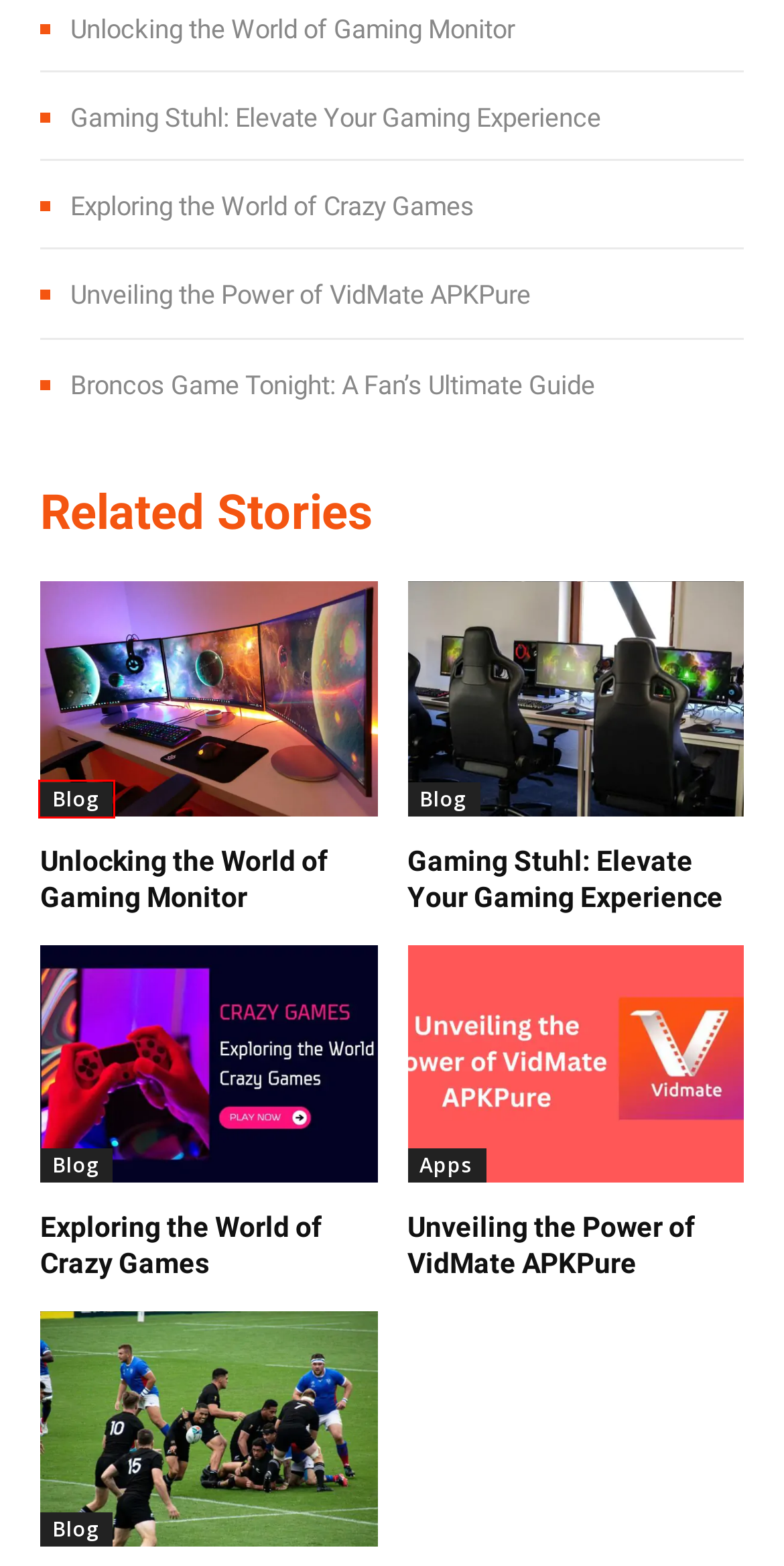Analyze the given webpage screenshot and identify the UI element within the red bounding box. Select the webpage description that best matches what you expect the new webpage to look like after clicking the element. Here are the candidates:
A. Blog Archives - vidmateapkpures
B. Unlocking the World of Gaming Monitor - vidmateapkpures
C. Exploring the World of Crazy Games - vidmateapkpures
D. Gaming Stuhl: Elevate Your Gaming Experience - vidmateapkpures
E. vidmateapkpures.com, Author at vidmateapkpures
F. Broncos Game Tonight: A Fan's Ultimate Guide - vidmateapkpures
G. Disclaimer - vidmateapkpures
H. Unveiling the Power of VidMate APKPure - vidmateapkpures

A